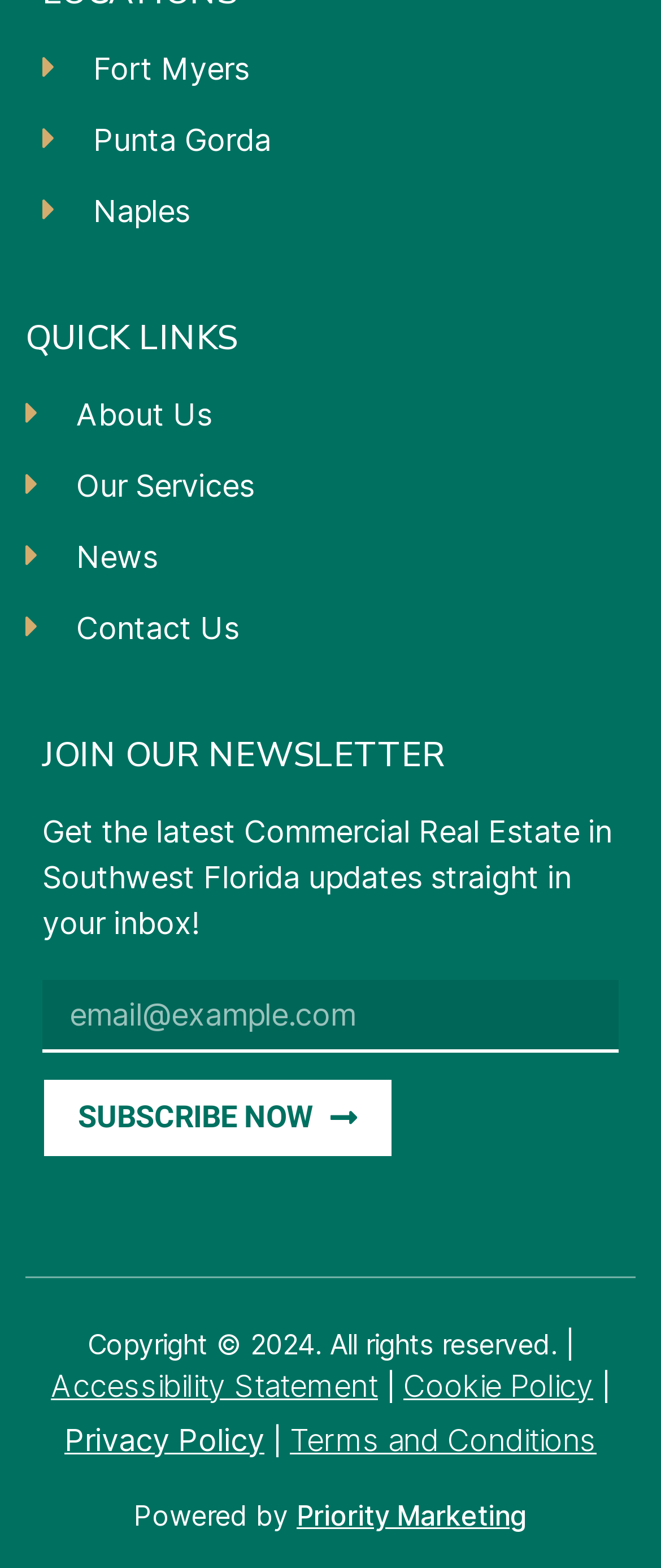Pinpoint the bounding box coordinates of the area that must be clicked to complete this instruction: "Subscribe to the newsletter".

[0.064, 0.687, 0.595, 0.738]